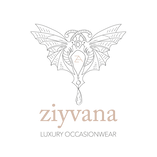Provide a comprehensive description of the image.

The image features the logo of Ziyvana, a brand specializing in luxury occasion wear. The design showcases intricate detailing with an elegant emblem, framed by delicate wings. Below this artistic representation, the brand name "ziyvana" is prominently displayed in a stylish font, accompanied by the tagline "LUXURY OCCASIONWEAR," indicating the brand's focus on high-quality, sophisticated attire for special events. The overall aesthetic suggests a blend of elegance and modernity, appealing to a discerning clientele seeking unique fashion statements.